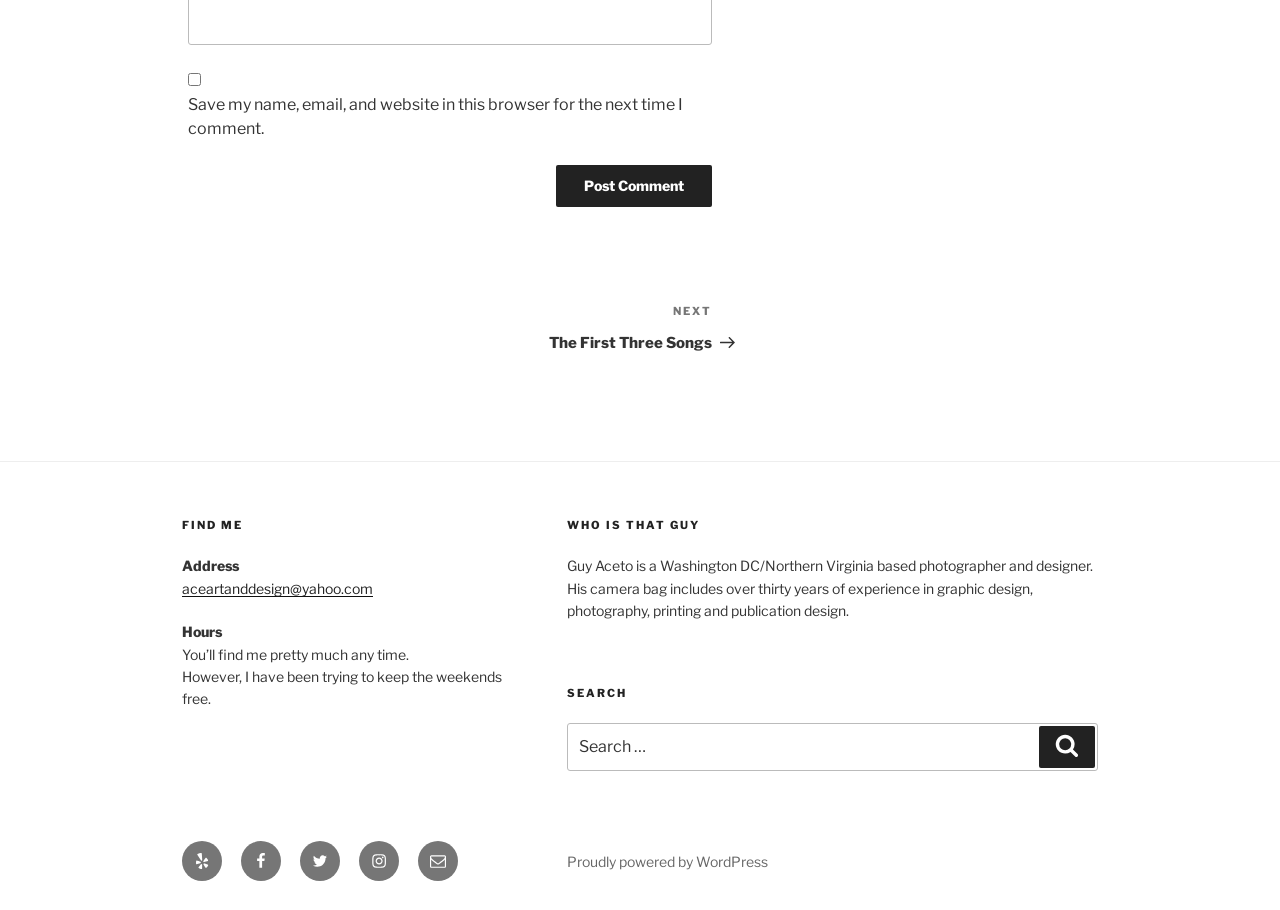Answer this question using a single word or a brief phrase:
What is the email address provided?

aceartanddesign@yahoo.com